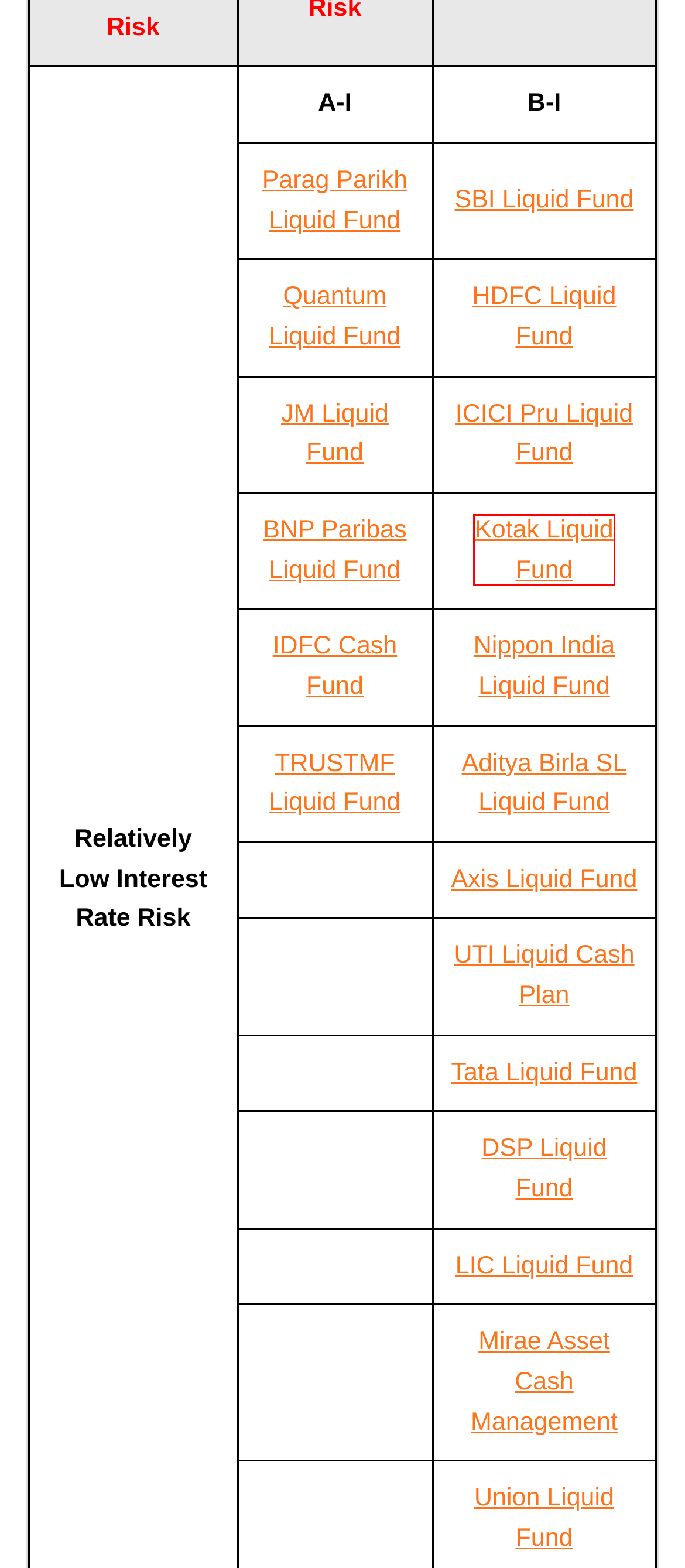Given a webpage screenshot with a UI element marked by a red bounding box, choose the description that best corresponds to the new webpage that will appear after clicking the element. The candidates are:
A. HDFC Liquid Fund - Growth - Direct Plan - Mutual Fund Overview
B. Aditya Birla Sun Life Liquid Fund - Growth - Direct Plan - Mutual Fund Overview
C. Bandhan Liquid Fund - Growth - Direct Plan - Mutual Fund Overview
D. Parag Parikh Liquid Fund - Growth - Direct Plan - Mutual Fund Overview
E. Kotak Liquid Scheme - Growth - Direct Plan - Mutual Fund Overview
F. Union Liquid  Fund - Growth - Direct Plan - Mutual Fund Overview
G. DSP Liquidity Fund - Growth - Direct Plan - Mutual Fund Overview
H. Nippon India Liquid Fund - Growth - Direct Plan - Mutual Fund Overview

E